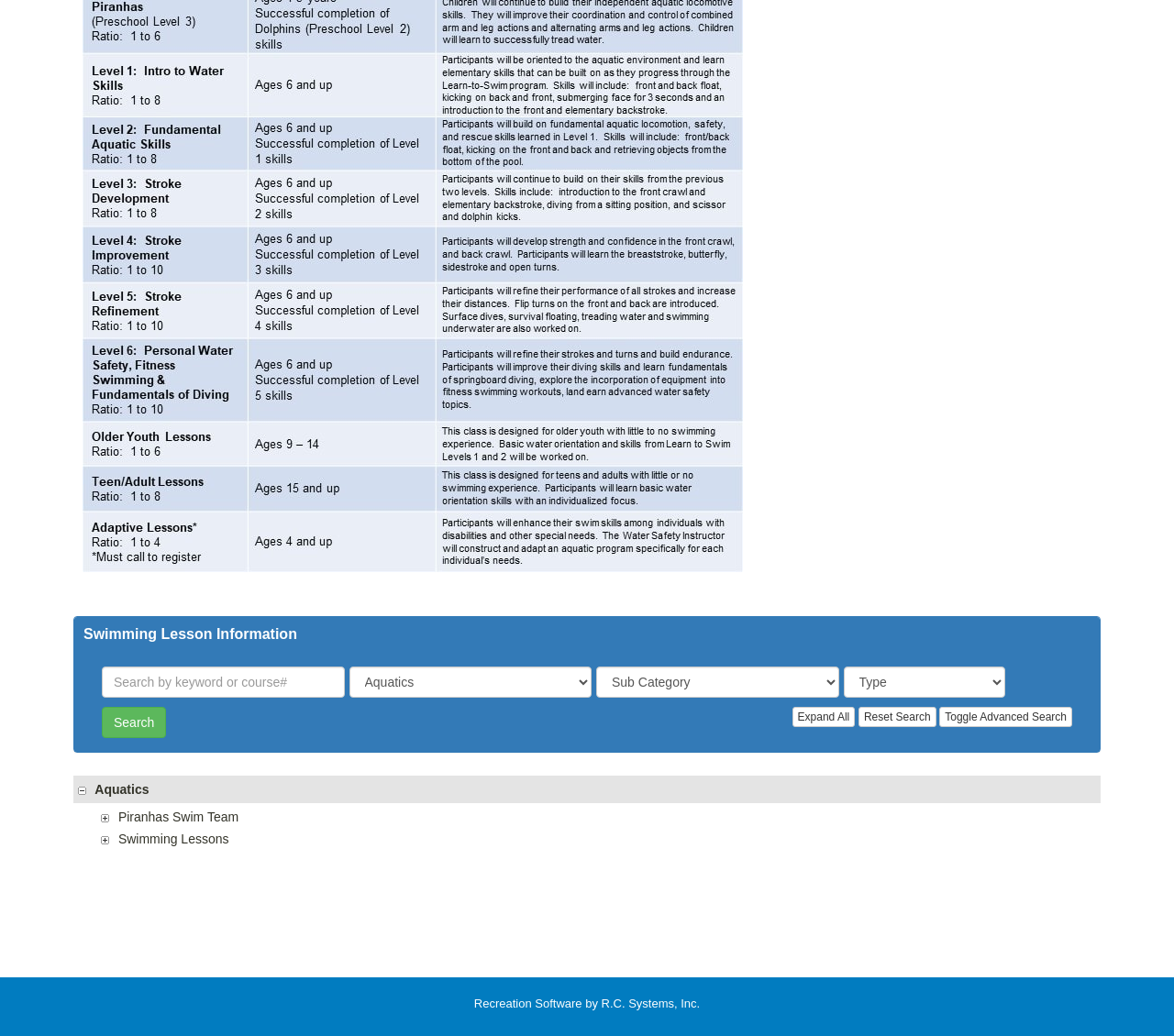What is the name of the swim team?
Provide a fully detailed and comprehensive answer to the question.

The generic element 'Piranhas Swim Team' is located below the 'Aquatics' element, and it has an image associated with it. This suggests that Piranhas Swim Team is a specific swim team.